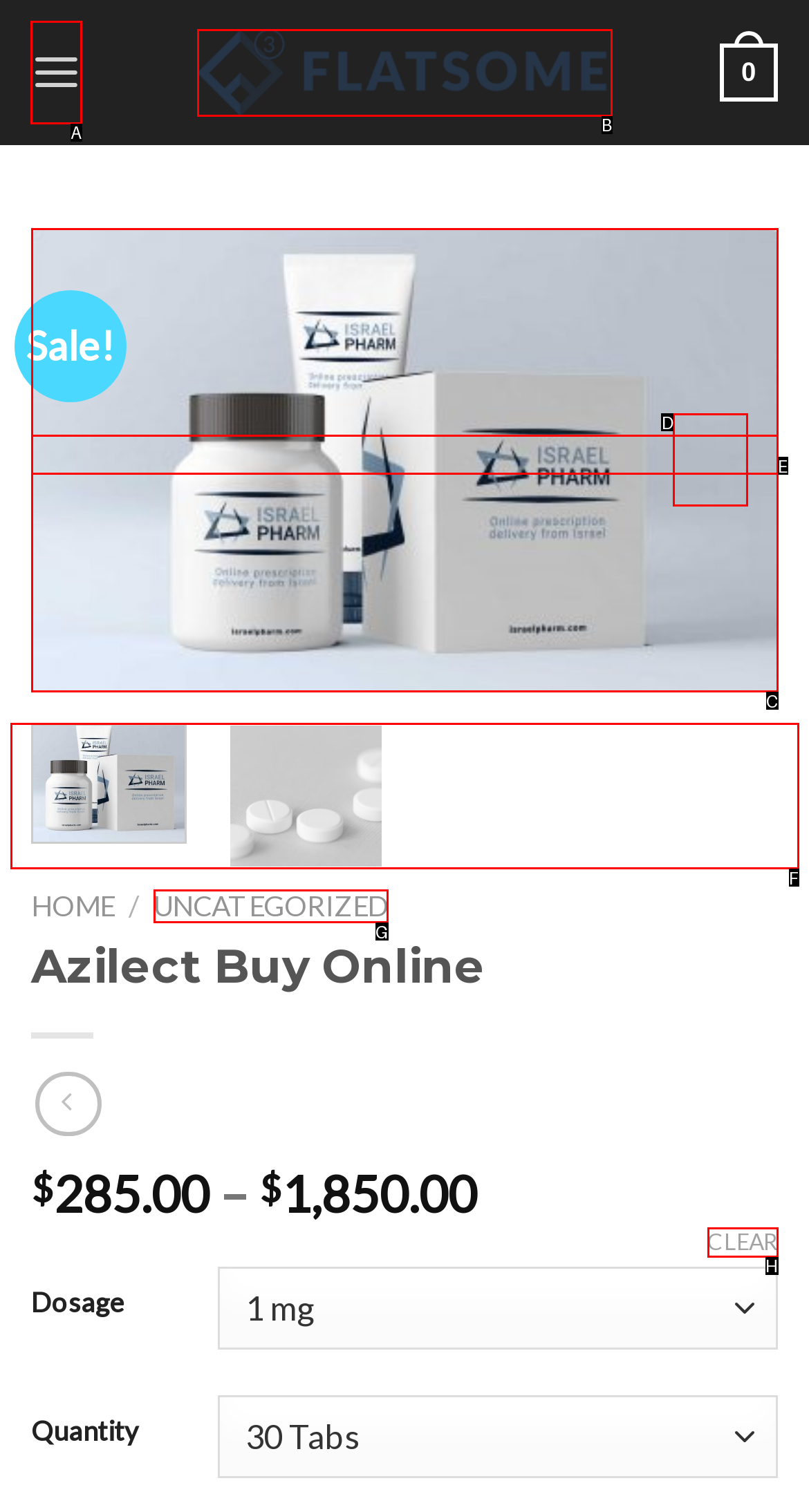Identify the letter of the UI element I need to click to carry out the following instruction: Click the 'Menu' link

A